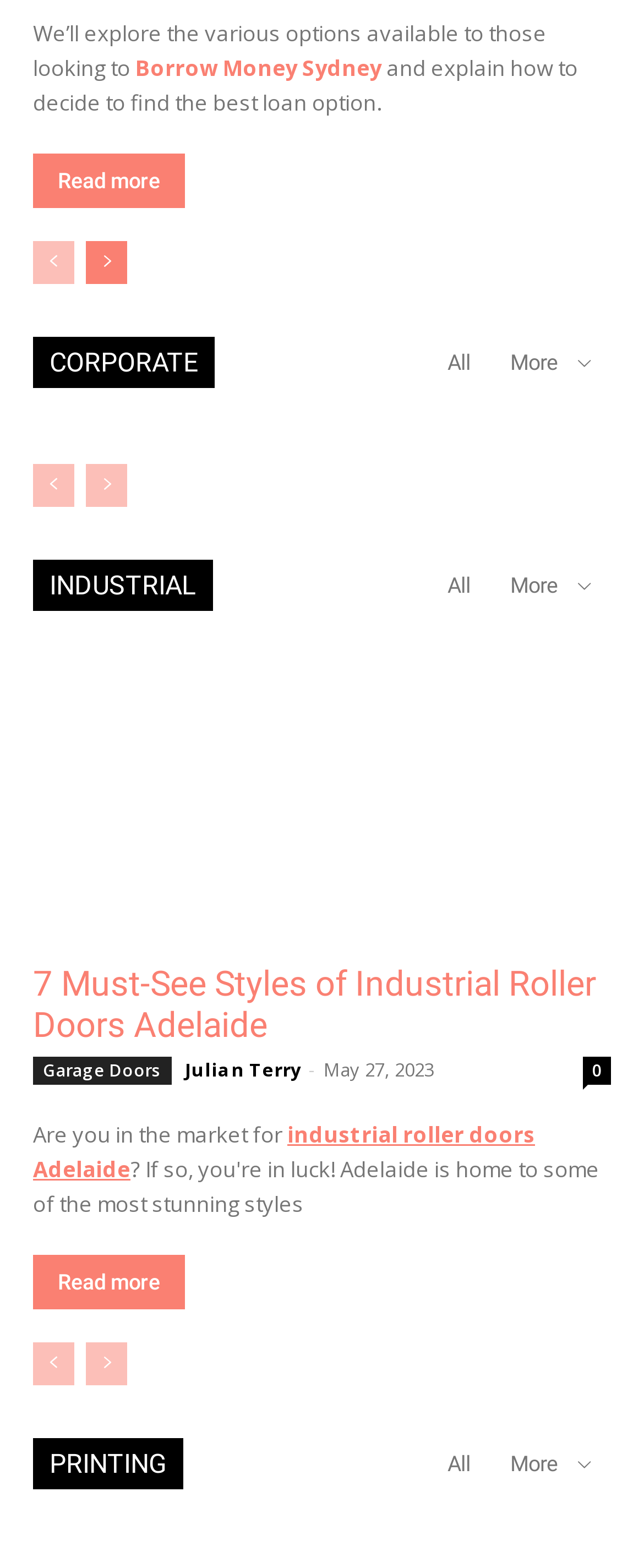Determine the bounding box for the HTML element described here: "All". The coordinates should be given as [left, top, right, bottom] with each number being a float between 0 and 1.

[0.695, 0.223, 0.731, 0.239]